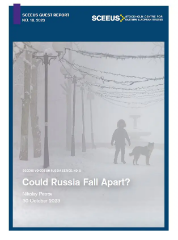Explain the image in a detailed and descriptive way.

The image features the cover of a publication titled "Could Russia Fall Apart?" authored by Nikolay Petrov, presented by the Stockholm Centre for Eastern European Studies (SCEEUS). The design is set against a muted and atmospheric backdrop, depicting a child walking a dog in a foggy, snow-laden environment, capturing a sense of contemplation and uncertainty. The publication is identified as part of the SCEEUS Guest Report series, number 18, and is dated October 30, 2023. The sleek layout emphasizes the title in bold white lettering, suggesting an analytical examination of Russia's political stability and territorial integrity amidst contemporary challenges.